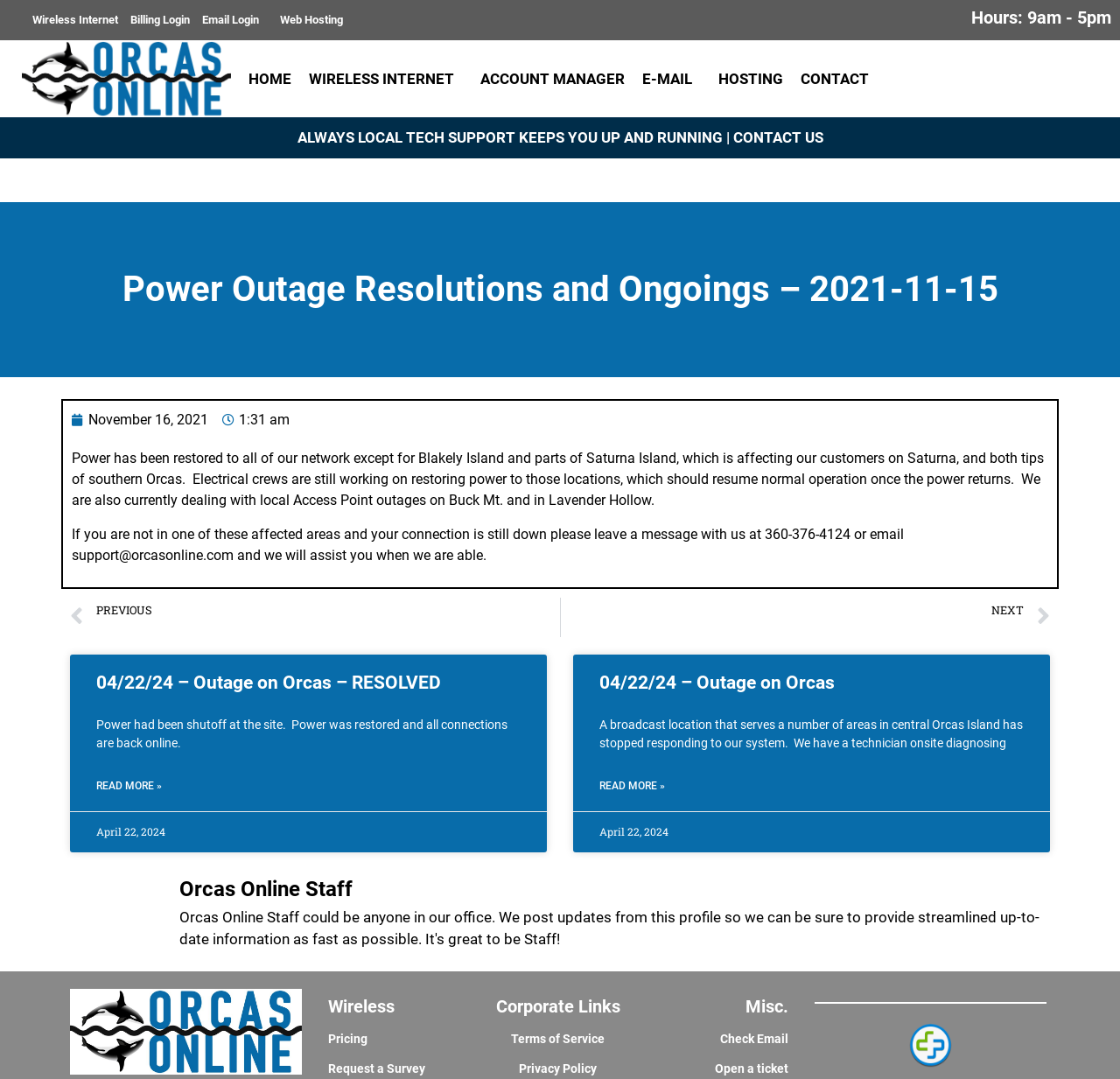Please identify the bounding box coordinates of the element's region that needs to be clicked to fulfill the following instruction: "Check the Facebook link". The bounding box coordinates should consist of four float numbers between 0 and 1, i.e., [left, top, right, bottom].

None